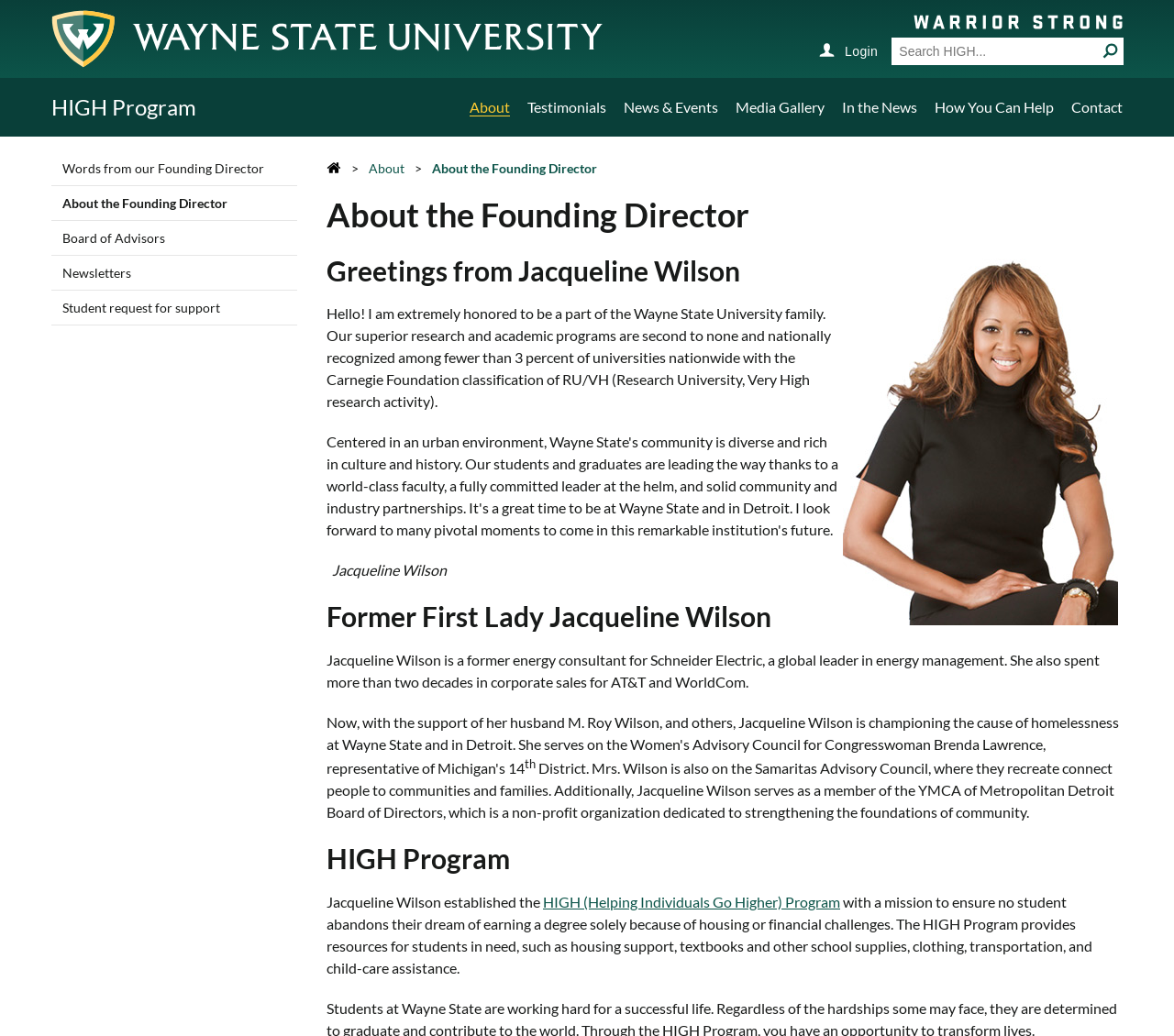For the following element description, predict the bounding box coordinates in the format (top-left x, top-left y, bottom-right x, bottom-right y). All values should be floating point numbers between 0 and 1. Description: About

[0.4, 0.095, 0.434, 0.112]